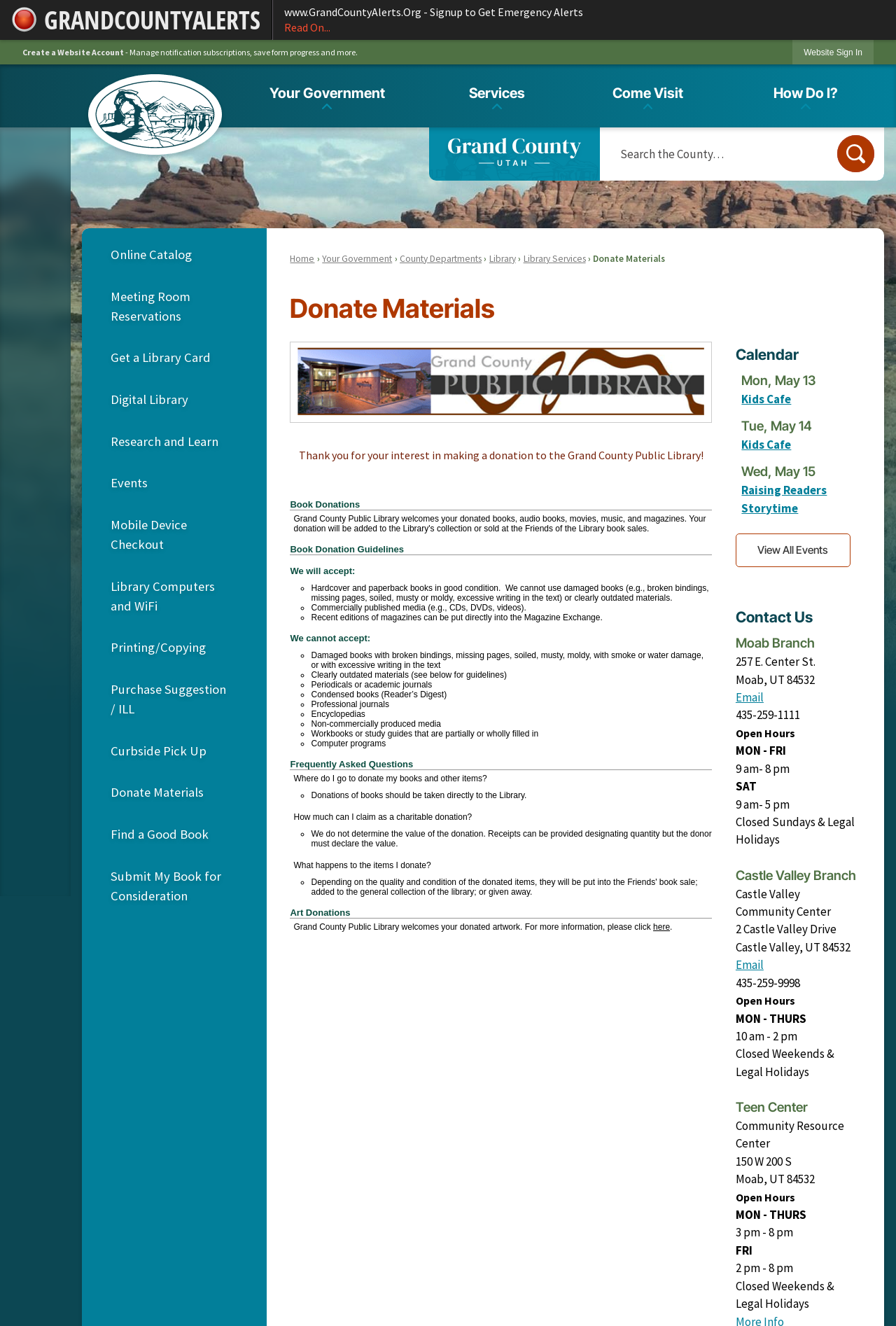Locate the bounding box of the UI element defined by this description: "Raising Readers Storytime". The coordinates should be given as four float numbers between 0 and 1, formatted as [left, top, right, bottom].

[0.828, 0.364, 0.923, 0.389]